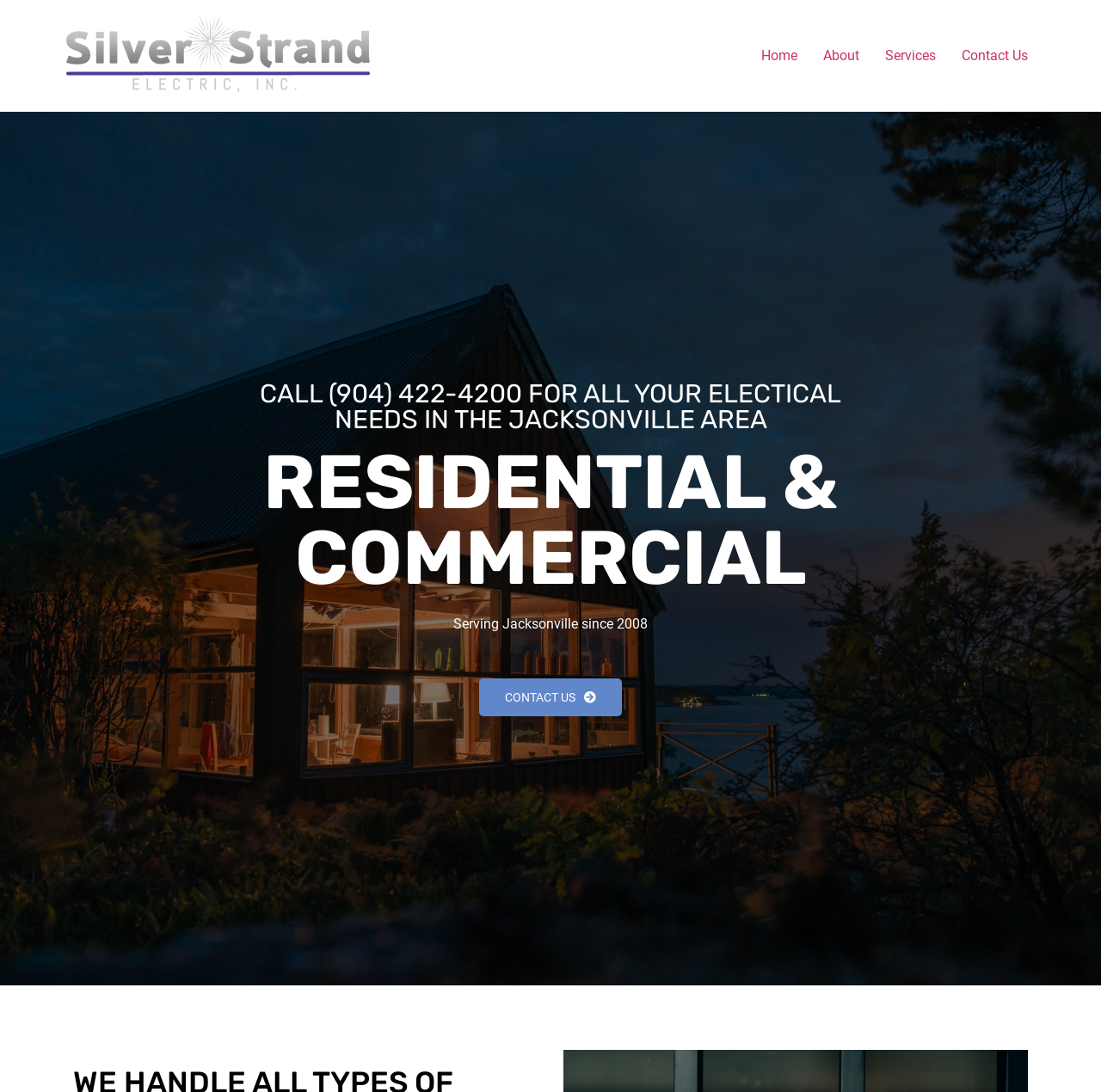Identify and extract the main heading of the webpage.

RESIDENTIAL &
COMMERCIAL